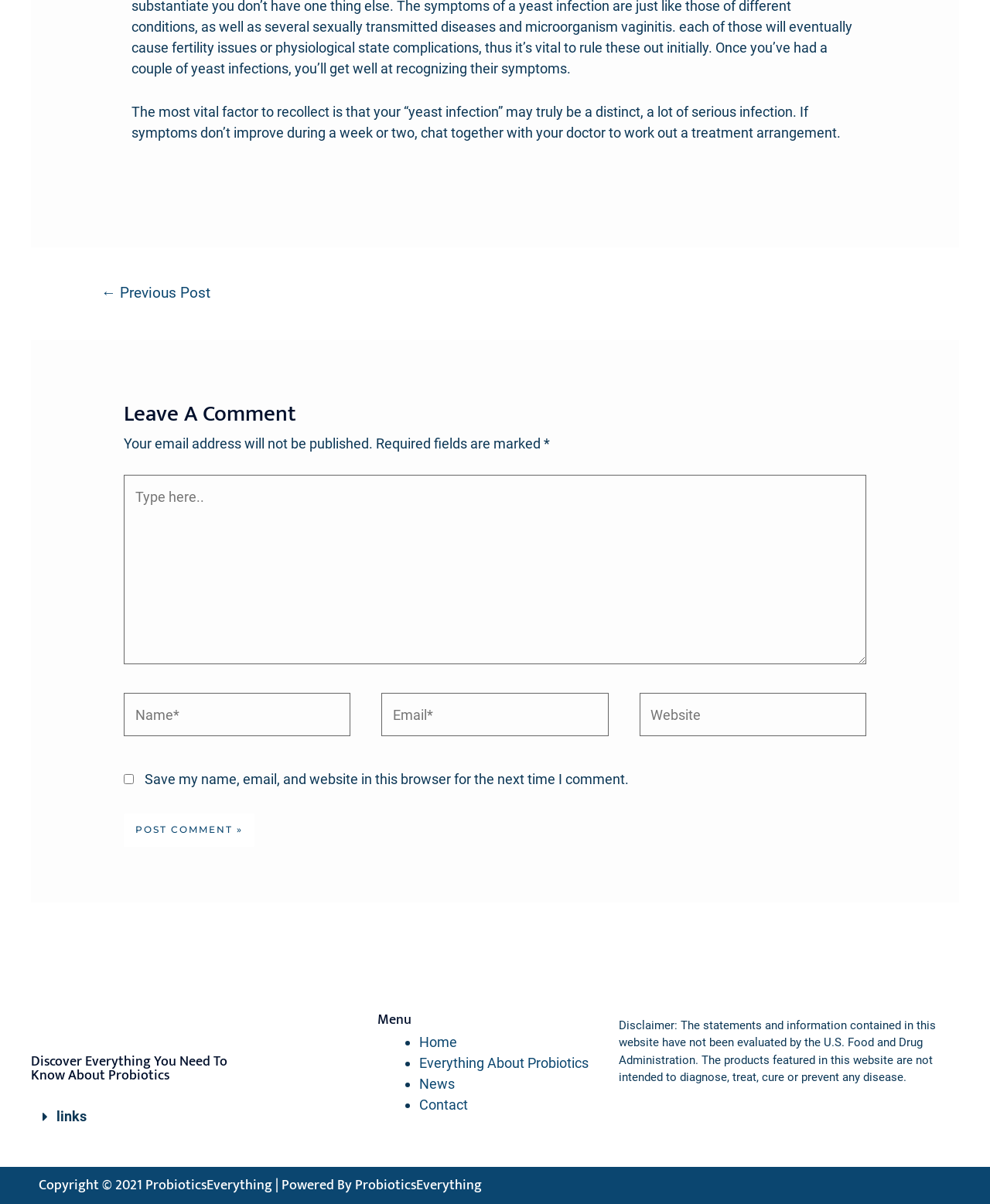Give a one-word or short-phrase answer to the following question: 
What is the disclaimer about?

FDA evaluation